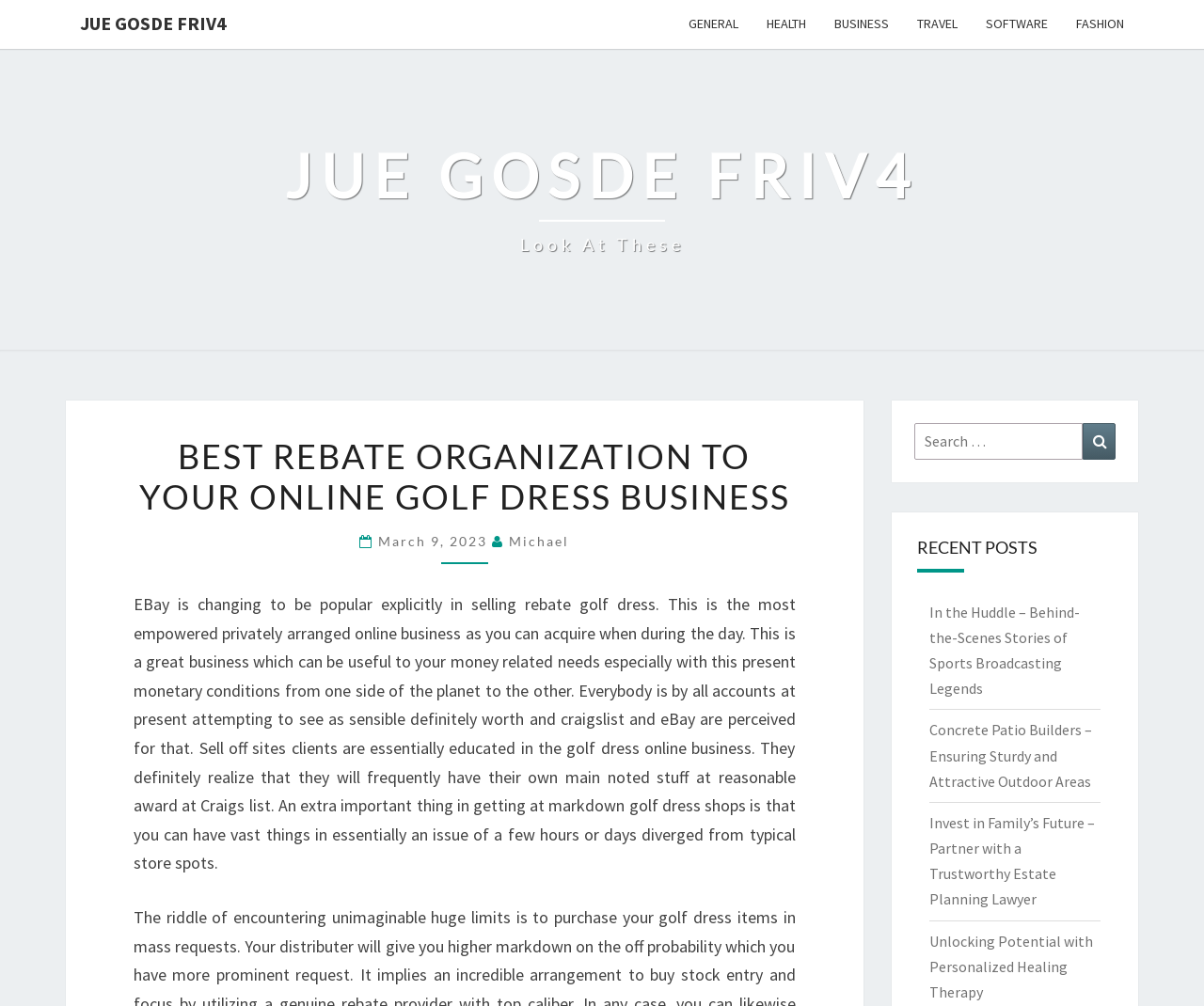Please determine the bounding box coordinates of the element to click on in order to accomplish the following task: "Click on 'postorder brud definition'". Ensure the coordinates are four float numbers ranging from 0 to 1, i.e., [left, top, right, bottom].

None